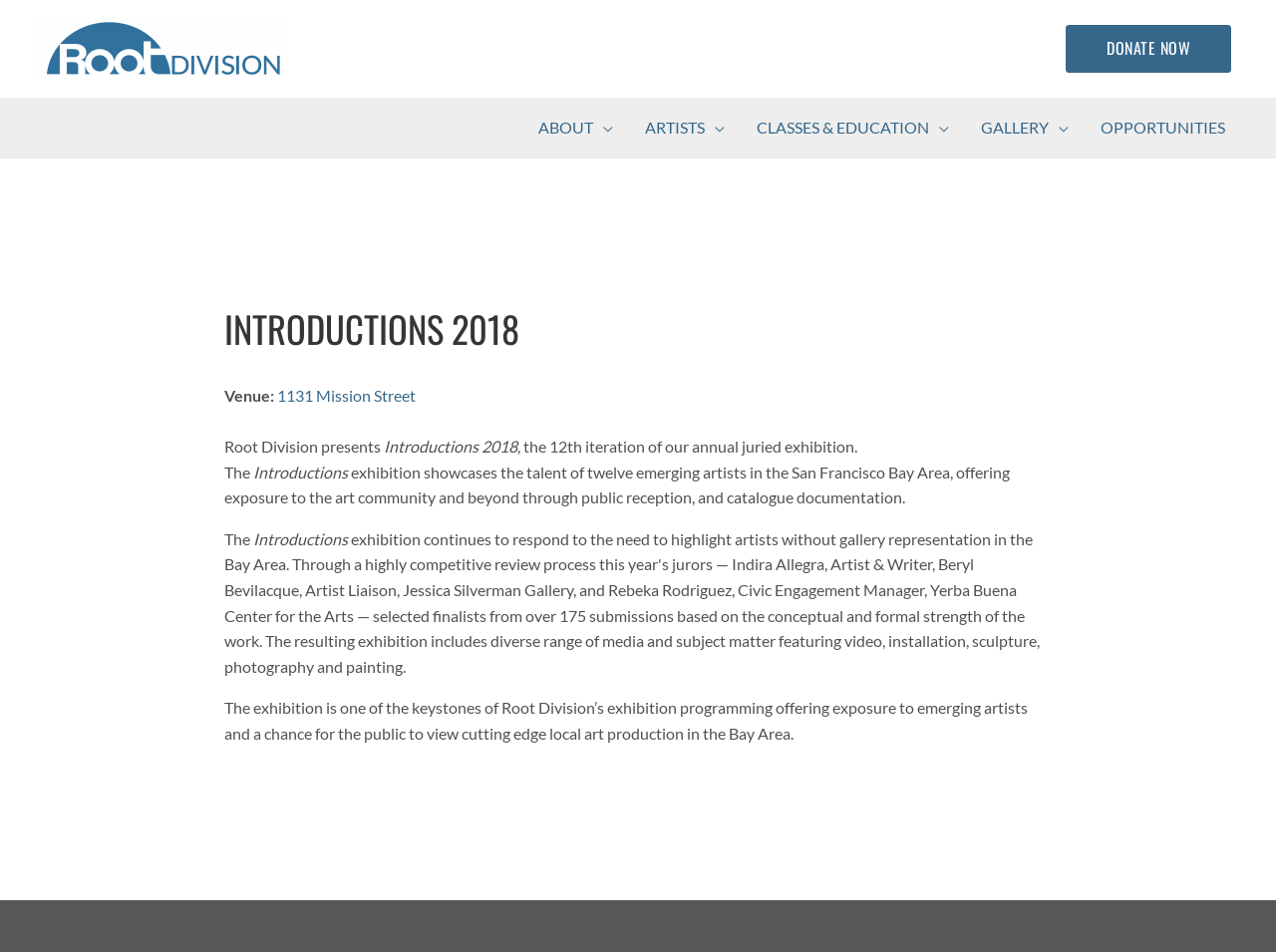Please find the bounding box coordinates of the element that needs to be clicked to perform the following instruction: "Click on the 'DONATE NOW' button". The bounding box coordinates should be four float numbers between 0 and 1, represented as [left, top, right, bottom].

[0.835, 0.026, 0.965, 0.076]